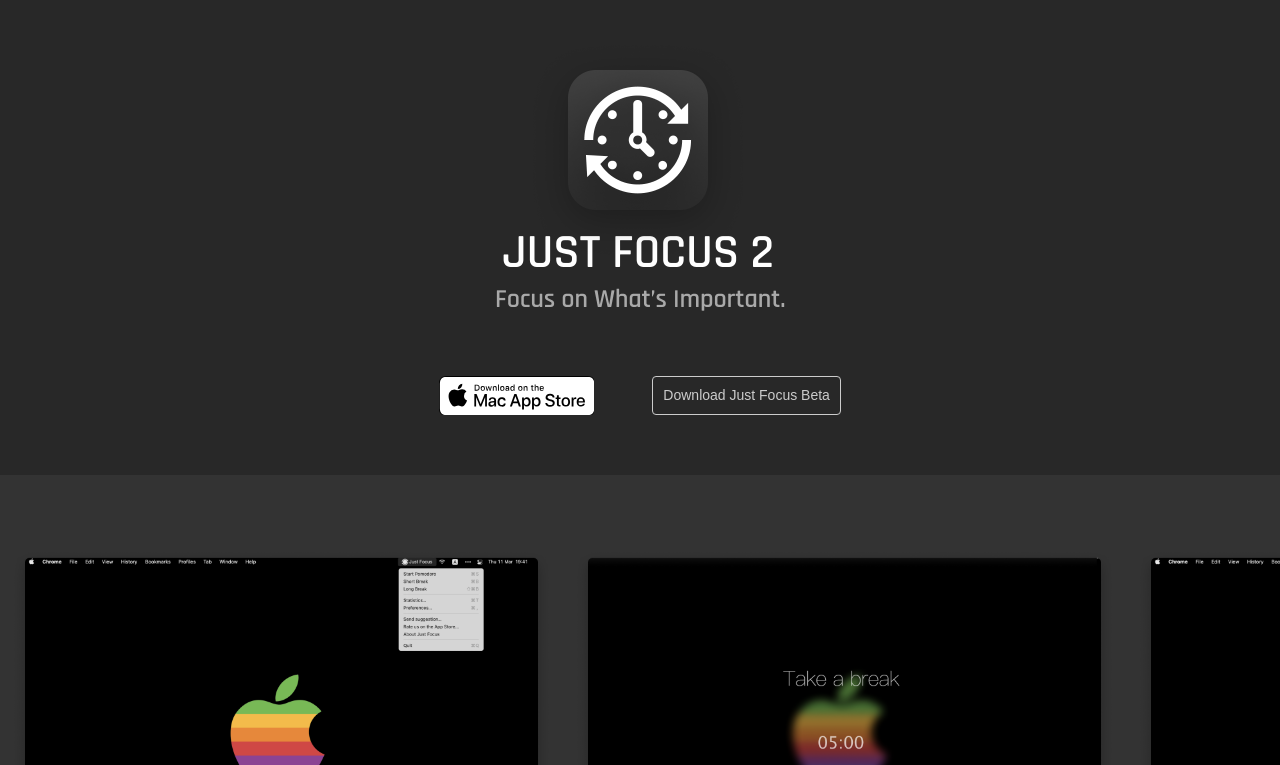Please provide the main heading of the webpage content.

Just Focus 2 - Focus on What's Important